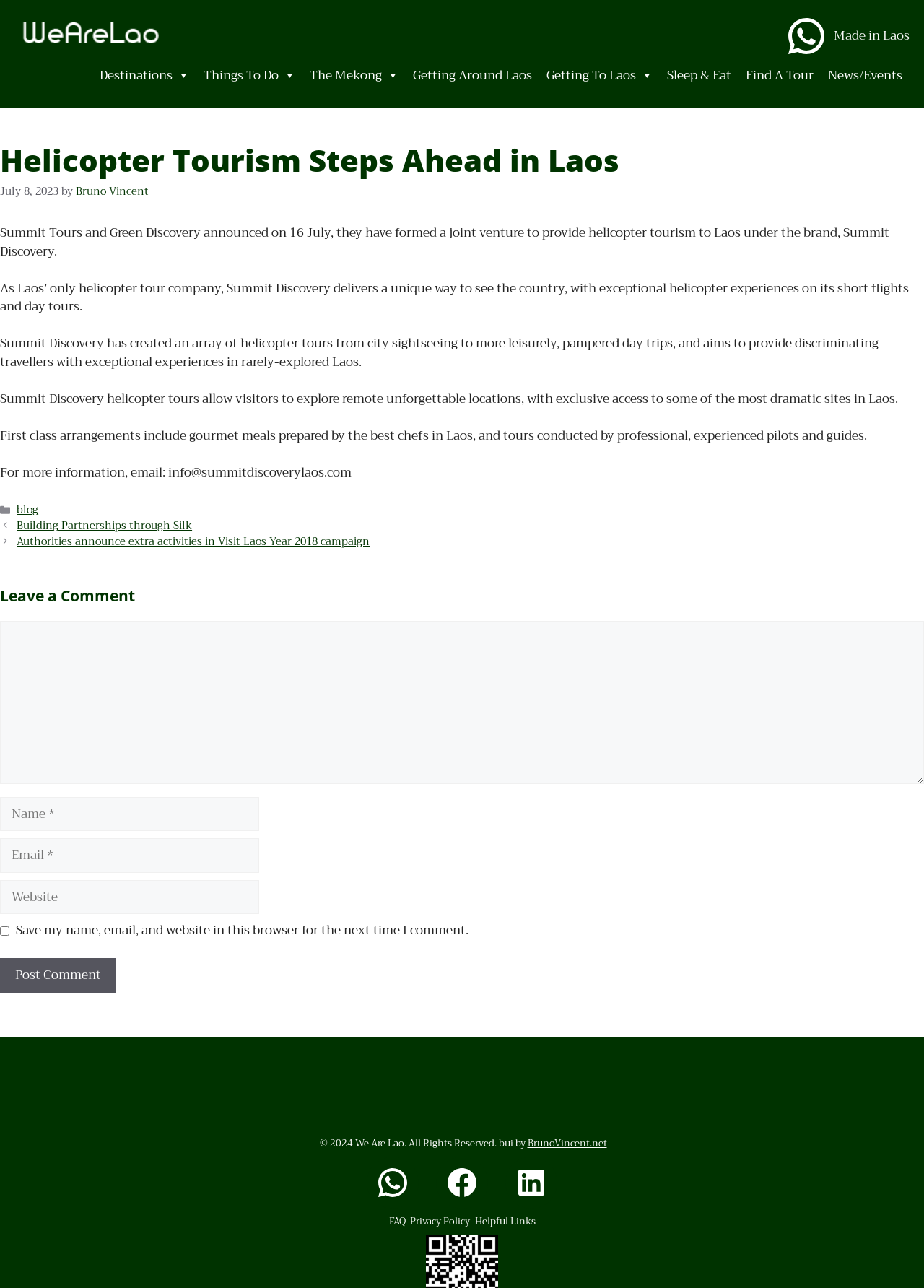Provide the bounding box coordinates for the specified HTML element described in this description: "parent_node: Comment name="author" placeholder="Name *"". The coordinates should be four float numbers ranging from 0 to 1, in the format [left, top, right, bottom].

[0.0, 0.619, 0.28, 0.645]